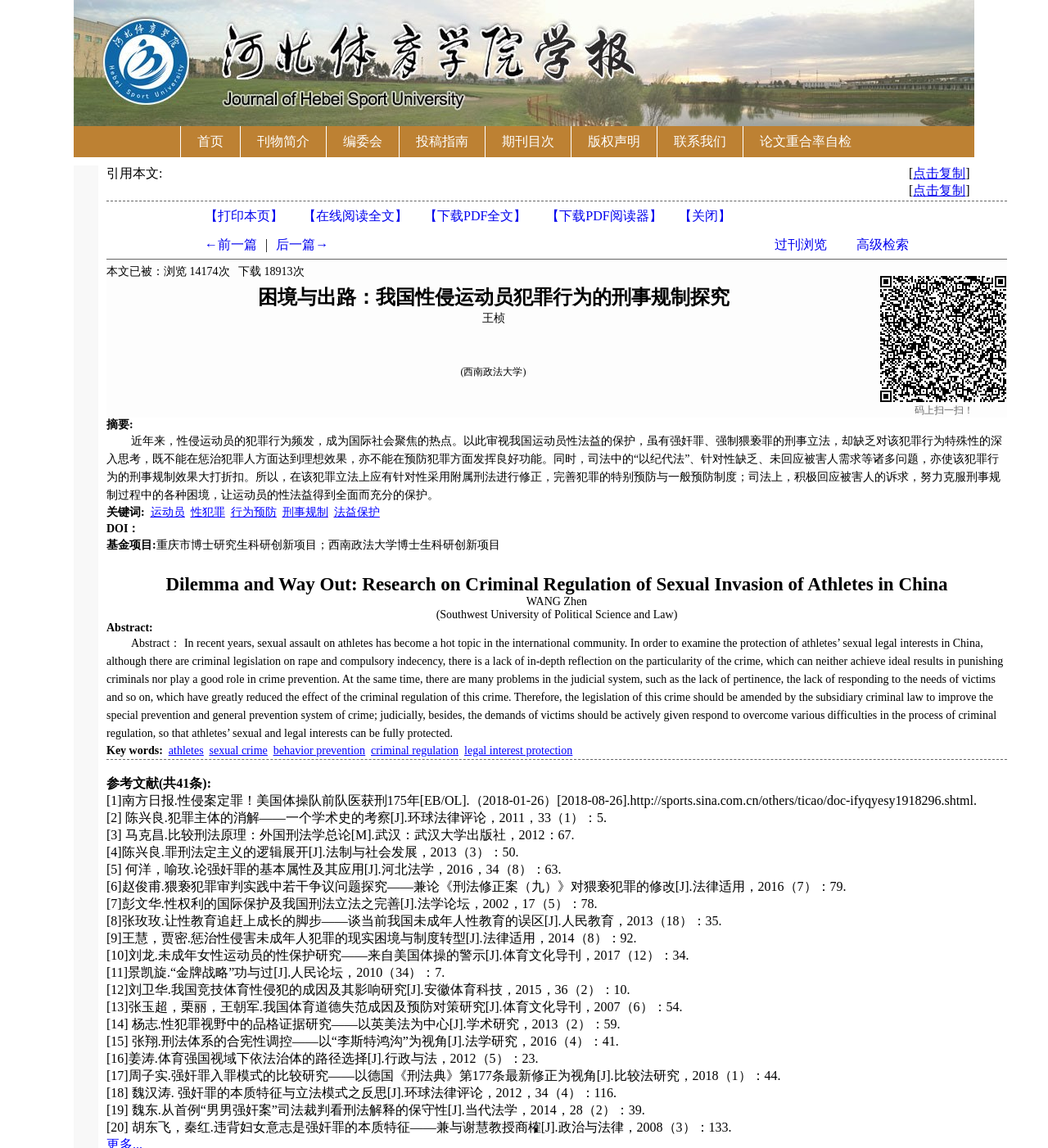Explain the features and main sections of the webpage comprehensively.

This webpage appears to be a research paper or academic article about the criminal regulation of sexual invasion of athletes in China. The title of the paper is "困境与出路：我国性侵运动员犯罪行为的刑事规制探究" or "Dilemma and Way Out: Research on Criminal Regulation of Sexual Invasion of Athletes in China".

At the top of the page, there are eight links: "首页", "刊物简介", "编委会", "投稿指南", "期刊目次", "版权声明", "联系我们", and "论文重合率自检". These links are likely navigation links to other sections of the website or related resources.

Below the links, there is a table with several rows. The first row contains a citation for the paper, including the title, author, and abstract. The abstract summarizes the paper's topic, which is the criminal regulation of sexual invasion of athletes in China, and the need for more effective prevention and punishment of such crimes.

The next few rows contain links to various actions, such as printing the page, reading the full text online, downloading the PDF, and closing the window. There are also links to previous and next articles, as well as a search function.

The main content of the page is the abstract of the paper, which is divided into several paragraphs. The text discusses the problem of sexual invasion of athletes in China, the lack of effective criminal regulation, and the need for more research and prevention measures.

At the bottom of the page, there are several keywords related to the topic, including "运动员", "性犯罪", "行为预防", "刑事规制", and "法益保护". There is also a DOI (digital object identifier) and information about the funding projects that supported the research.

Overall, this webpage appears to be a scholarly article or research paper on a specific topic, with links to related resources and a detailed abstract summarizing the content.